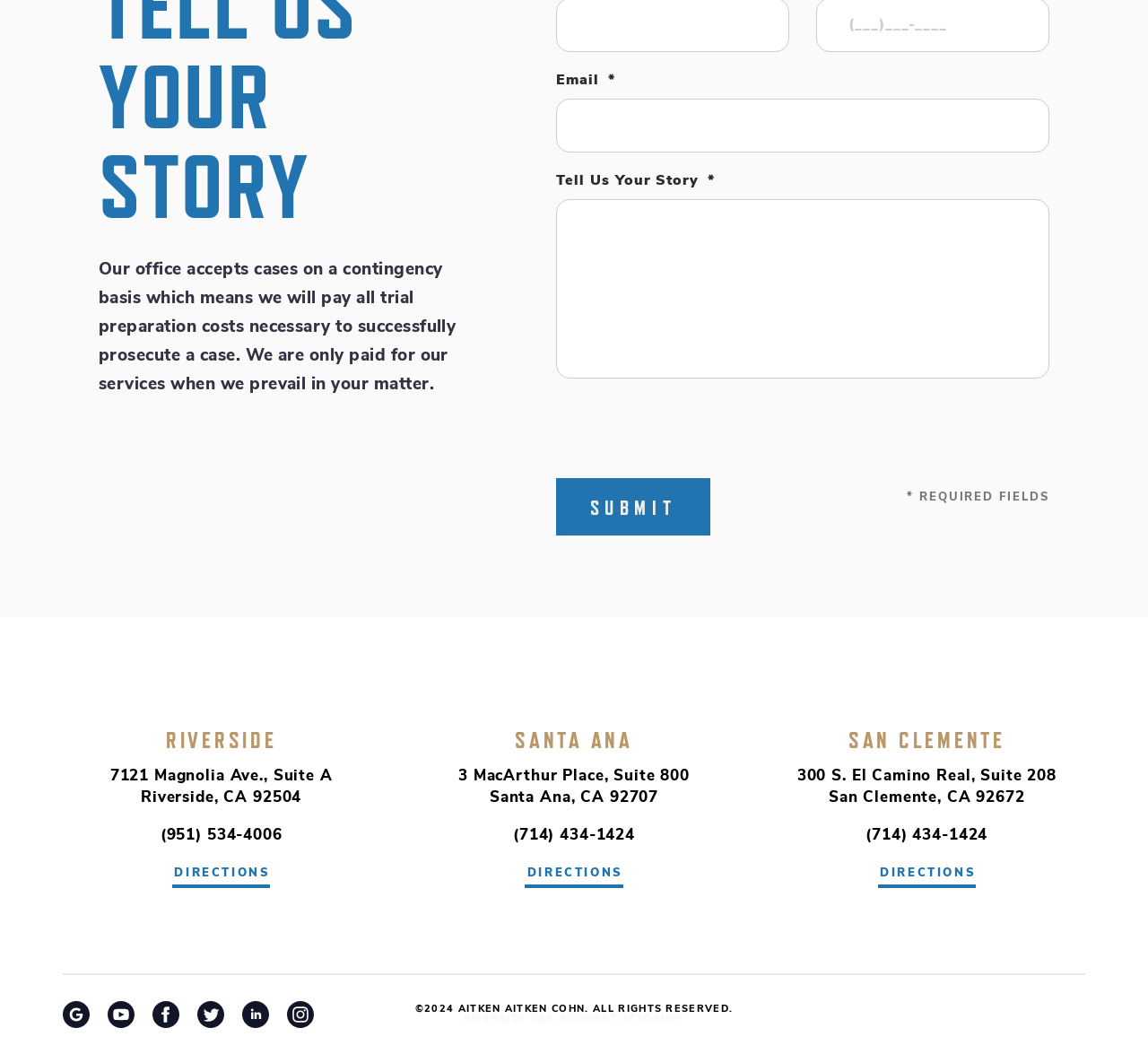Respond concisely with one word or phrase to the following query:
What is the label of the first textbox?

Email